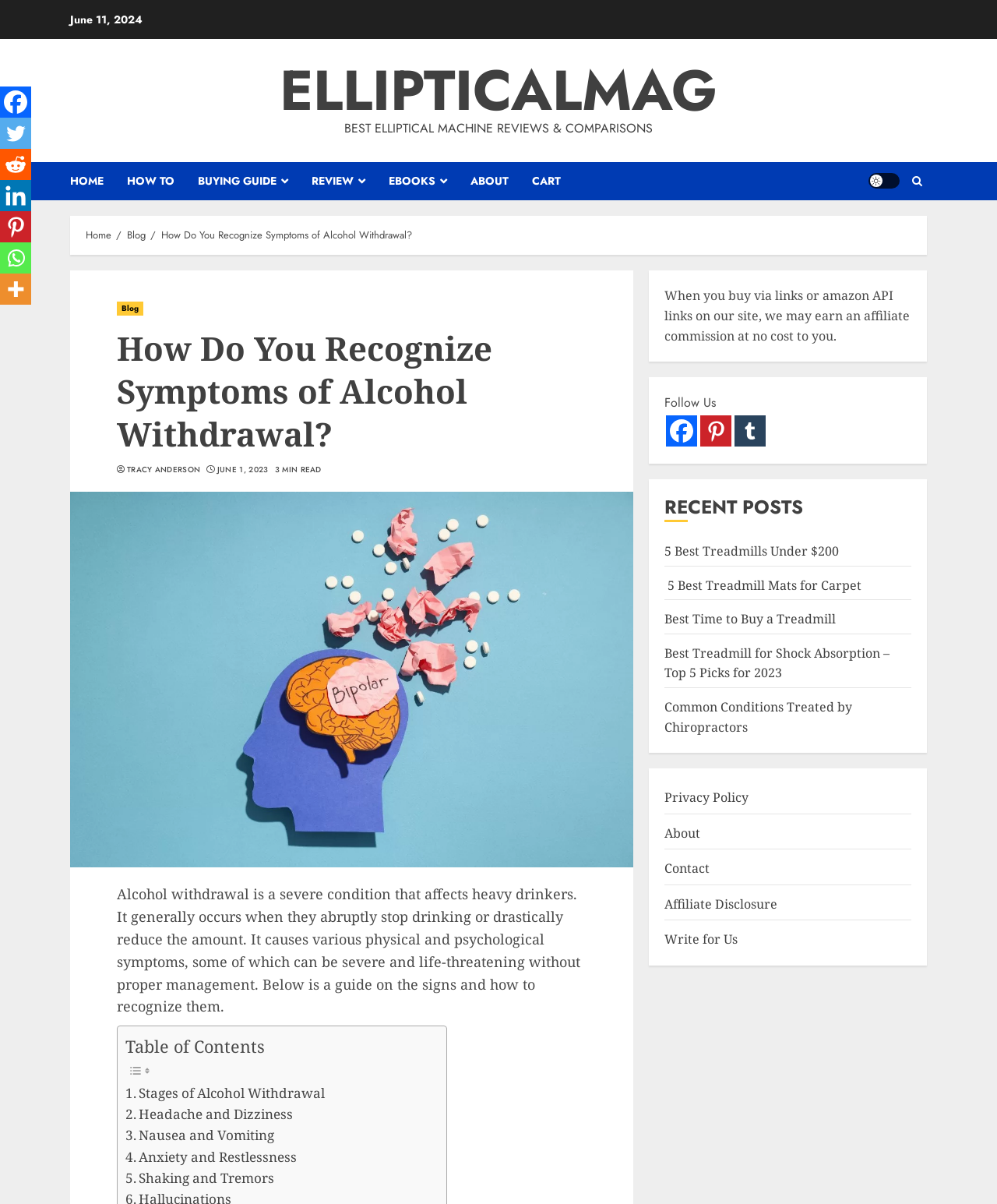From the screenshot, find the bounding box of the UI element matching this description: "aria-label="Twitter" title="Twitter"". Supply the bounding box coordinates in the form [left, top, right, bottom], each a float between 0 and 1.

[0.0, 0.098, 0.031, 0.124]